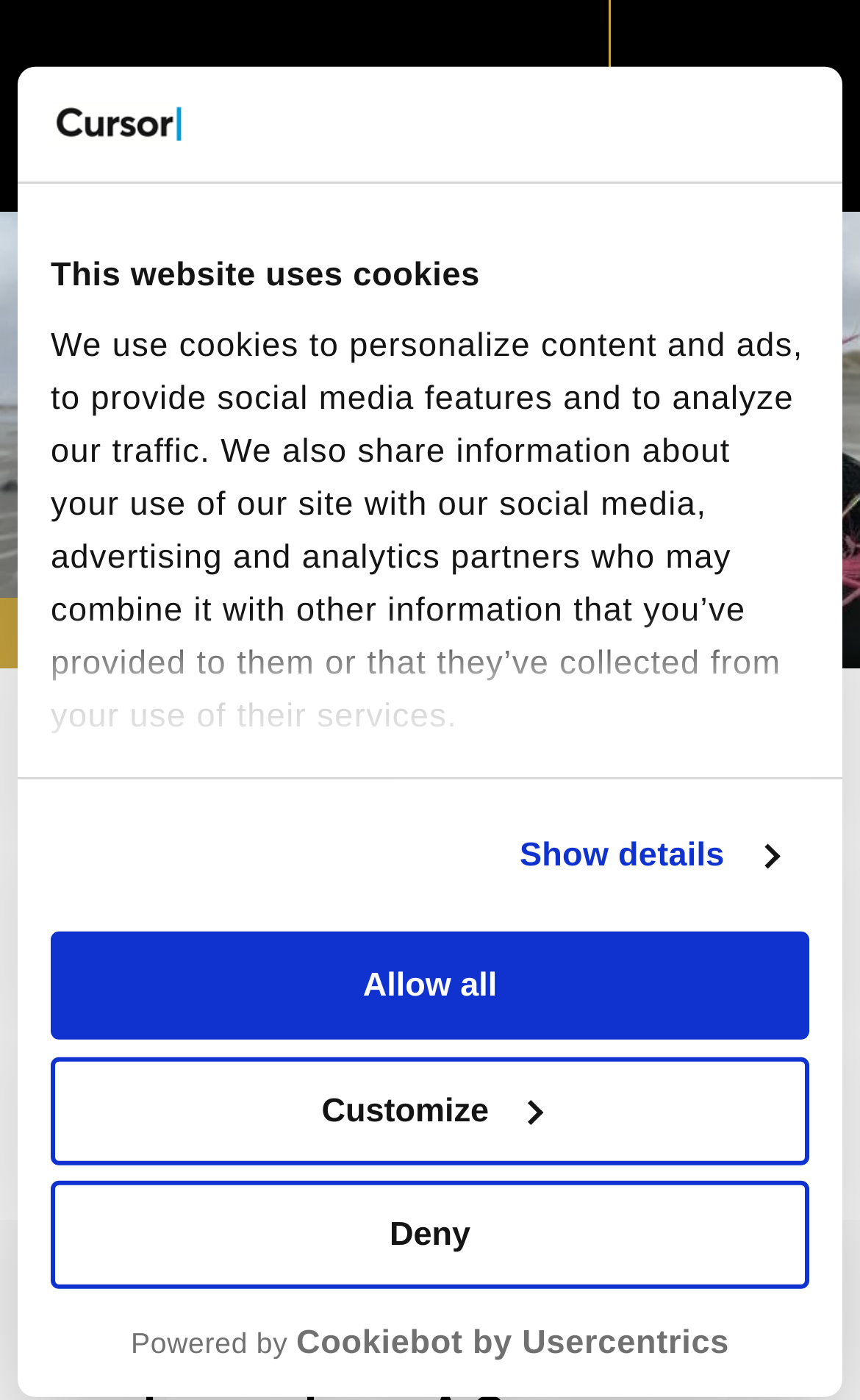What is the purpose of the button 'Open the site menu'?
Please respond to the question with a detailed and informative answer.

I inferred this answer by looking at the button 'Open the site menu' and its associated image and static text 'MENU', which suggests that clicking this button will open a menu for the website.